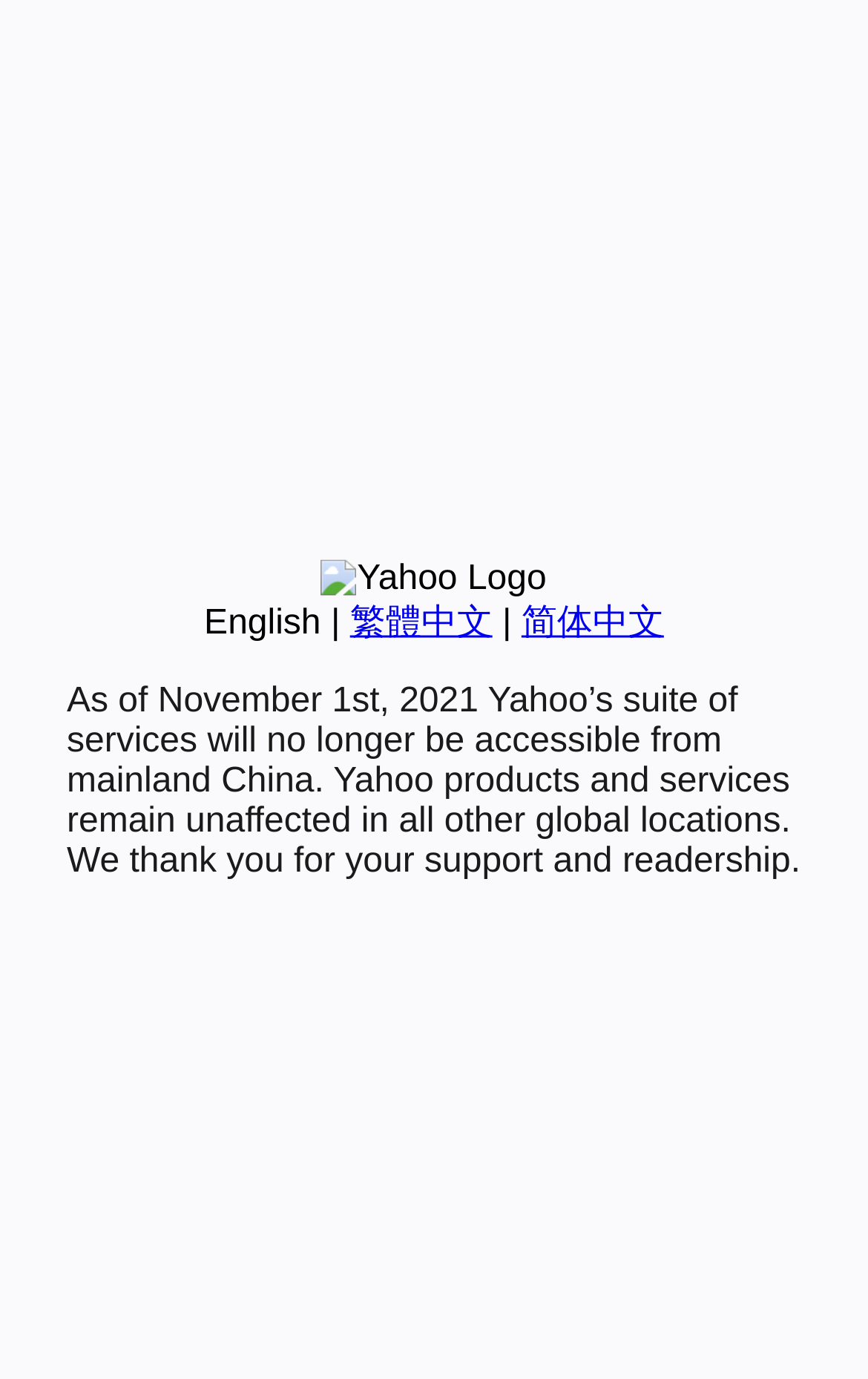Using the format (top-left x, top-left y, bottom-right x, bottom-right y), and given the element description, identify the bounding box coordinates within the screenshot: 简体中文

[0.601, 0.438, 0.765, 0.466]